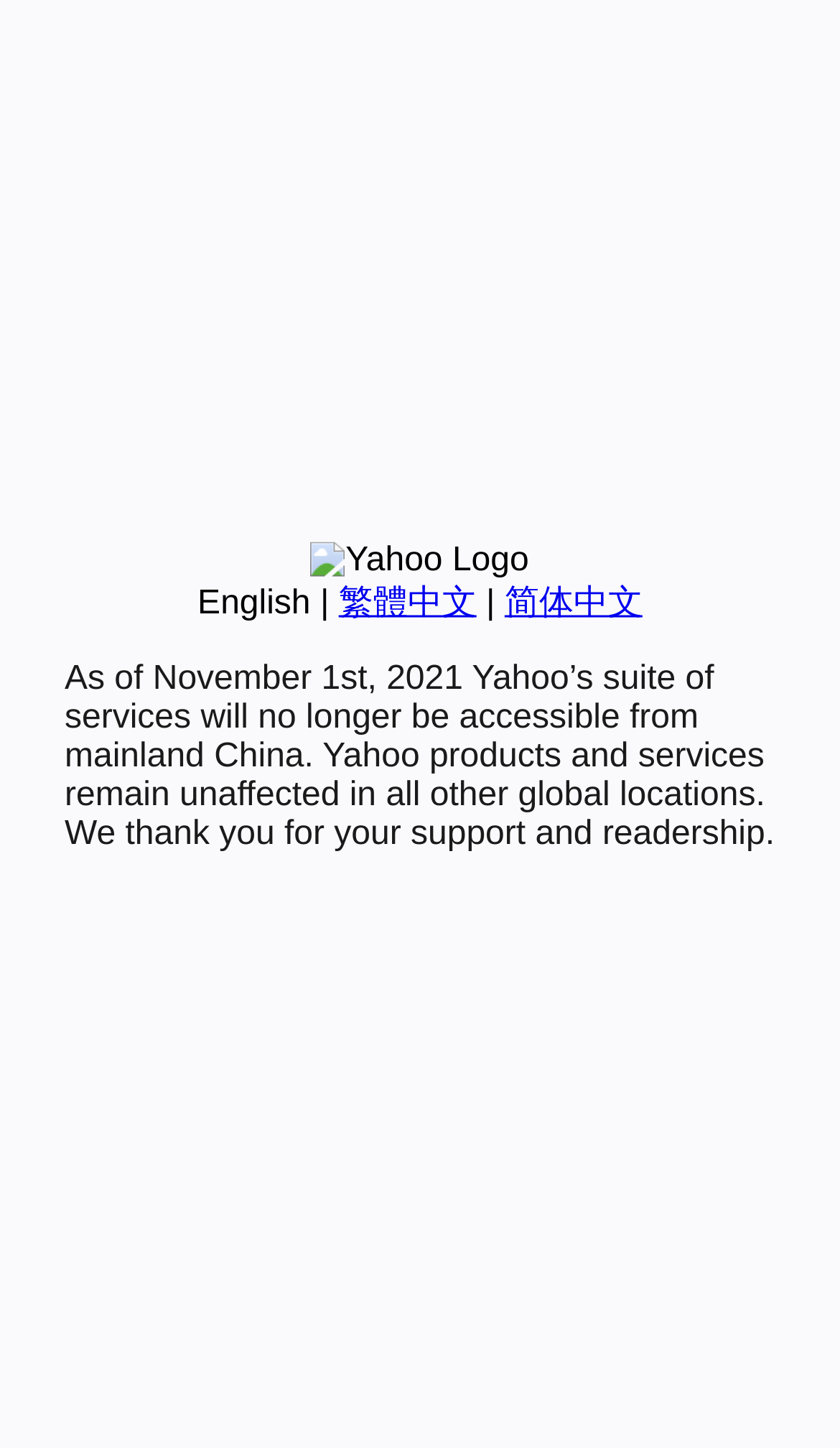Please find the bounding box coordinates in the format (top-left x, top-left y, bottom-right x, bottom-right y) for the given element description. Ensure the coordinates are floating point numbers between 0 and 1. Description: 简体中文

[0.601, 0.404, 0.765, 0.429]